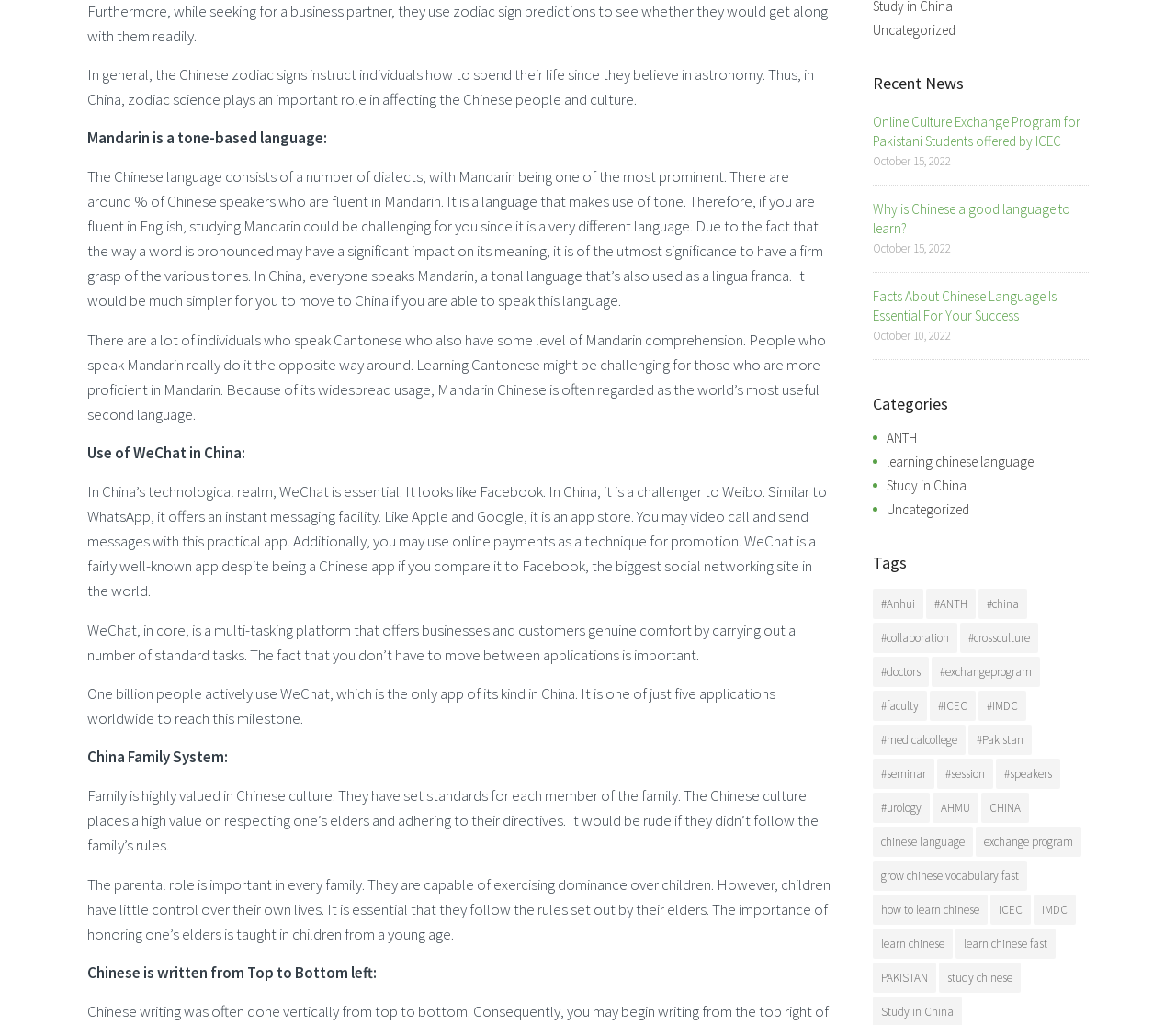Please identify the bounding box coordinates of the element I need to click to follow this instruction: "Click on the 'Uncategorized' link".

[0.742, 0.021, 0.812, 0.039]